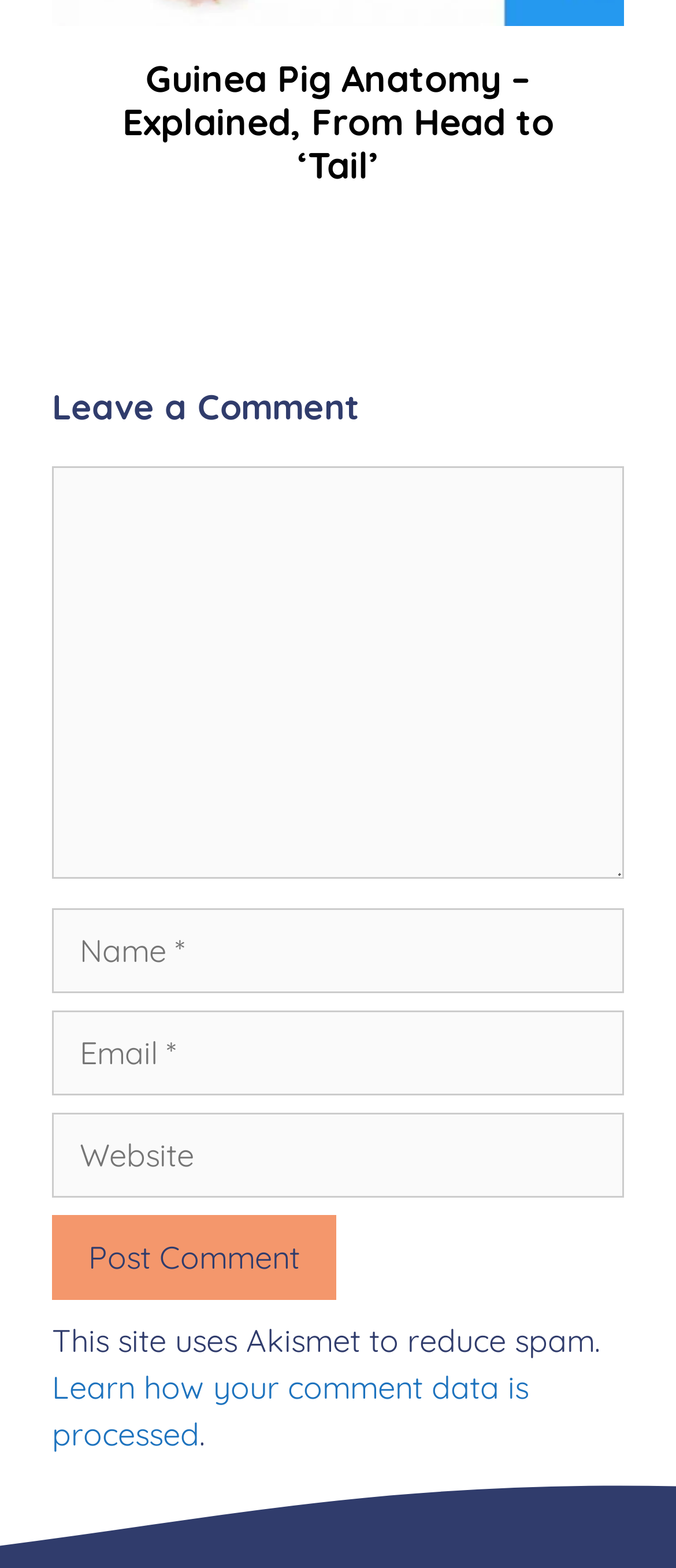Please provide a detailed answer to the question below by examining the image:
How many text fields are required for leaving a comment?

To determine the number of required text fields, we can look at the form fields below the 'Leave a Comment' heading. There are three required text fields: 'Comment', 'Name', and 'Email', indicated by the 'required: True' attribute.